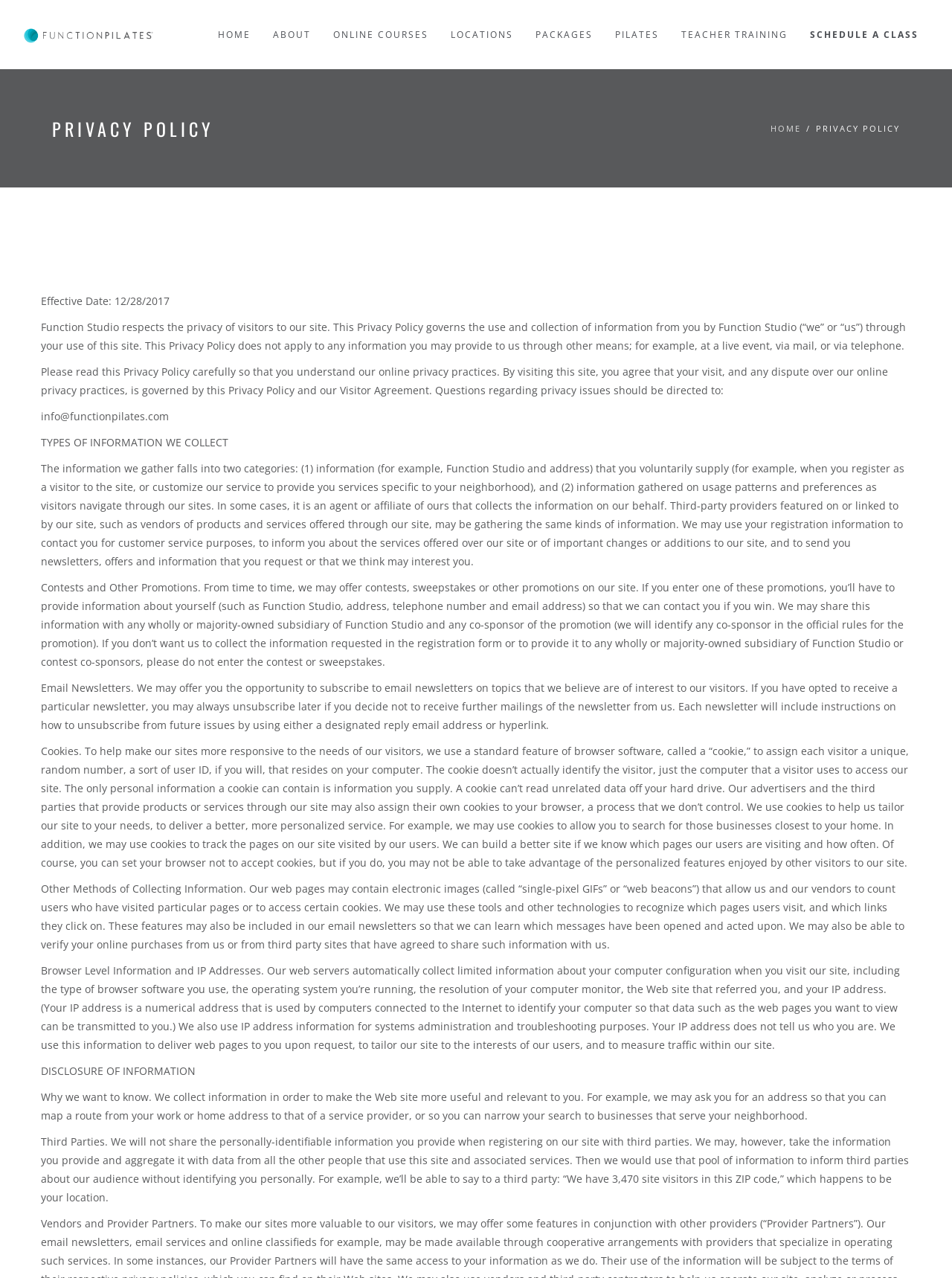Determine the bounding box coordinates of the clickable region to carry out the instruction: "Click HOME".

[0.217, 0.0, 0.275, 0.054]